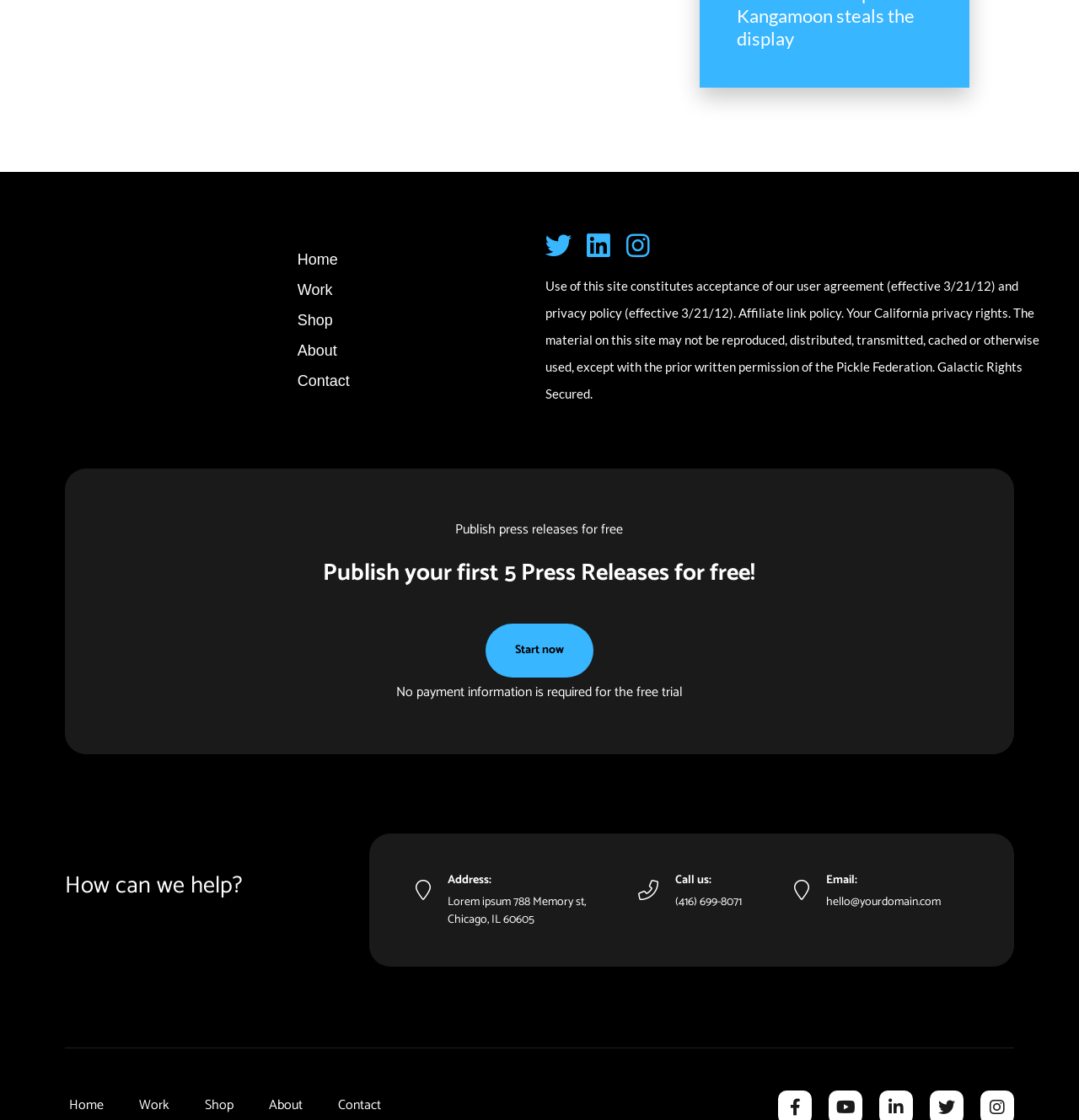Provide a one-word or one-phrase answer to the question:
How many navigation links are at the top?

5